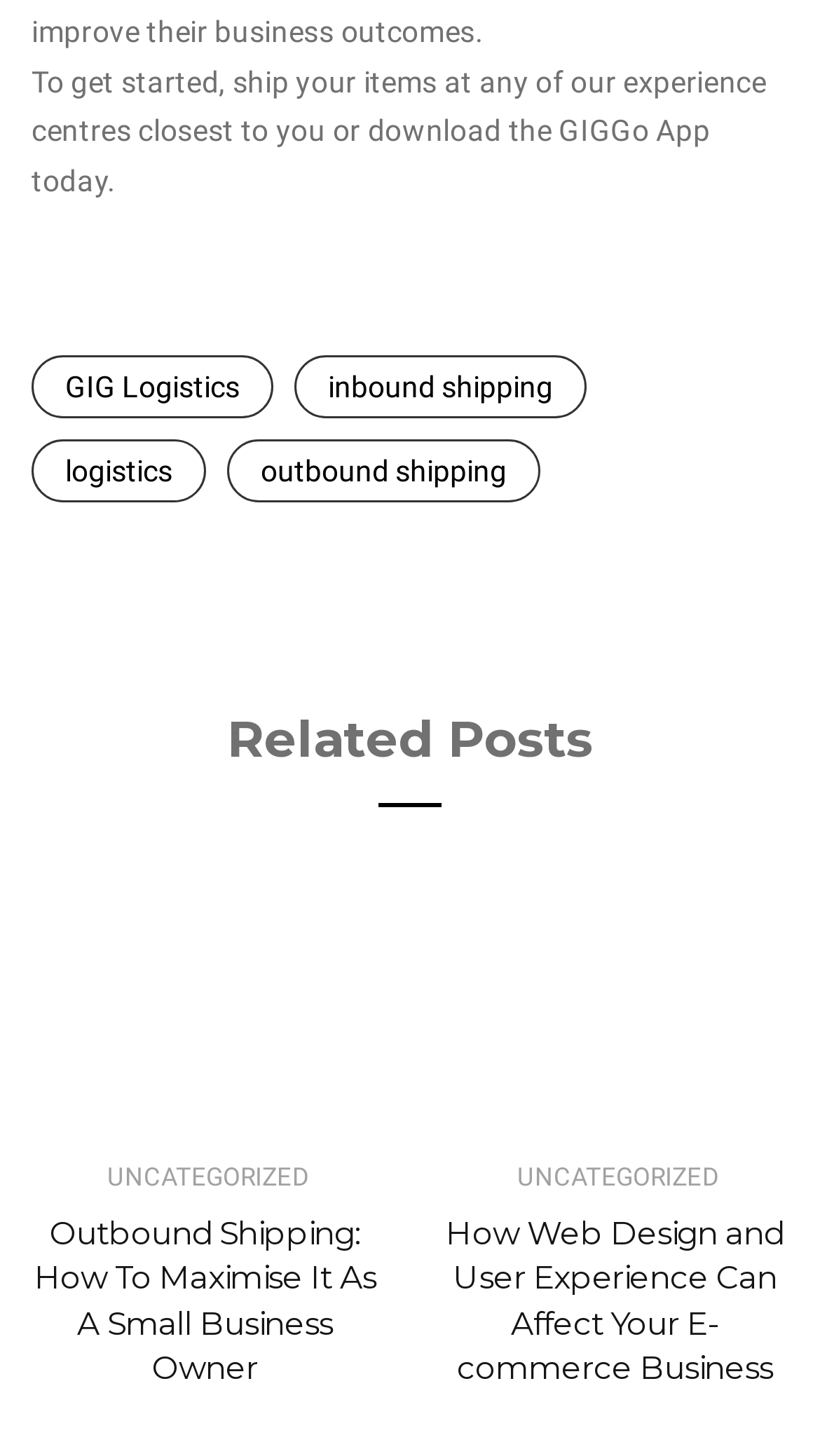Please answer the following question using a single word or phrase: 
How many related posts are listed?

2